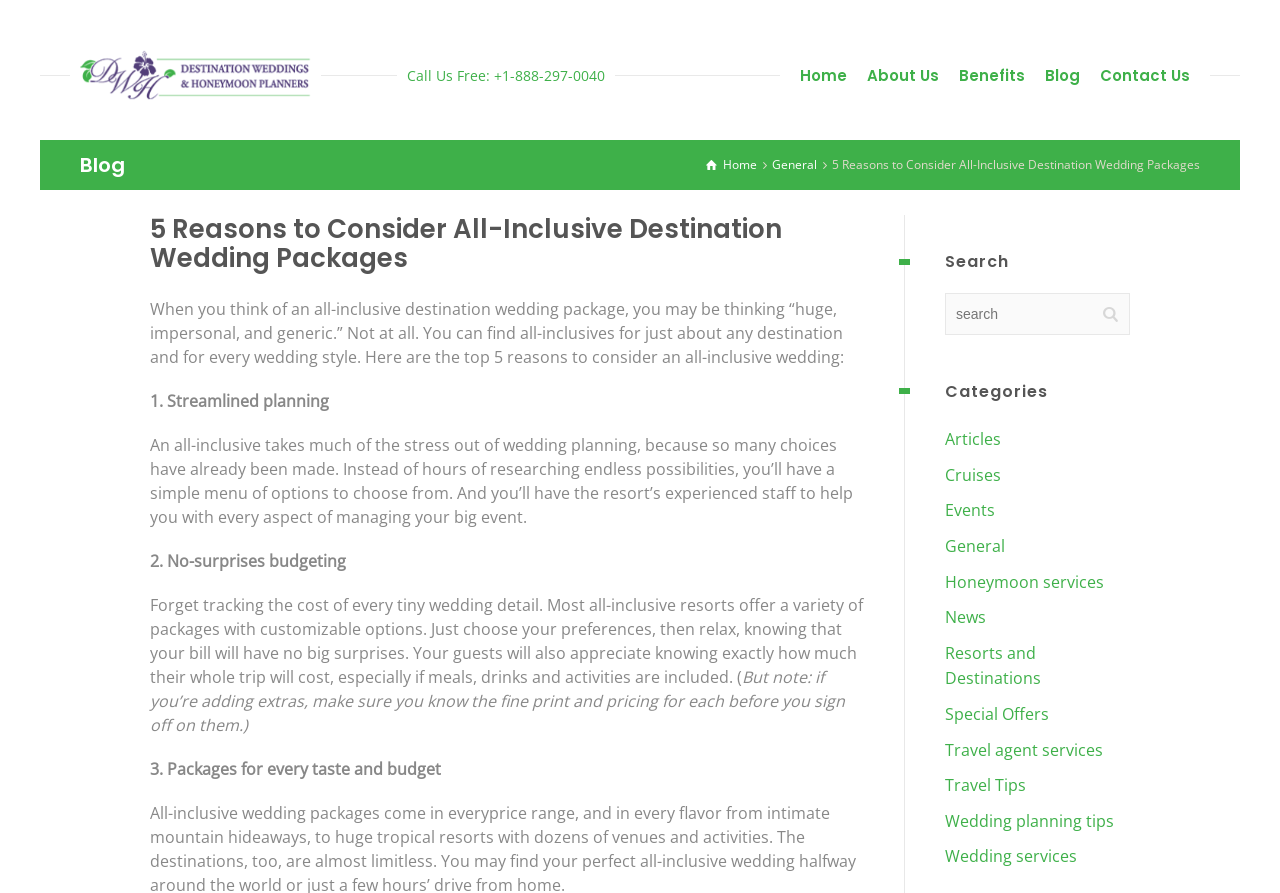Please specify the coordinates of the bounding box for the element that should be clicked to carry out this instruction: "Search for a topic". The coordinates must be four float numbers between 0 and 1, formatted as [left, top, right, bottom].

[0.738, 0.328, 0.883, 0.375]